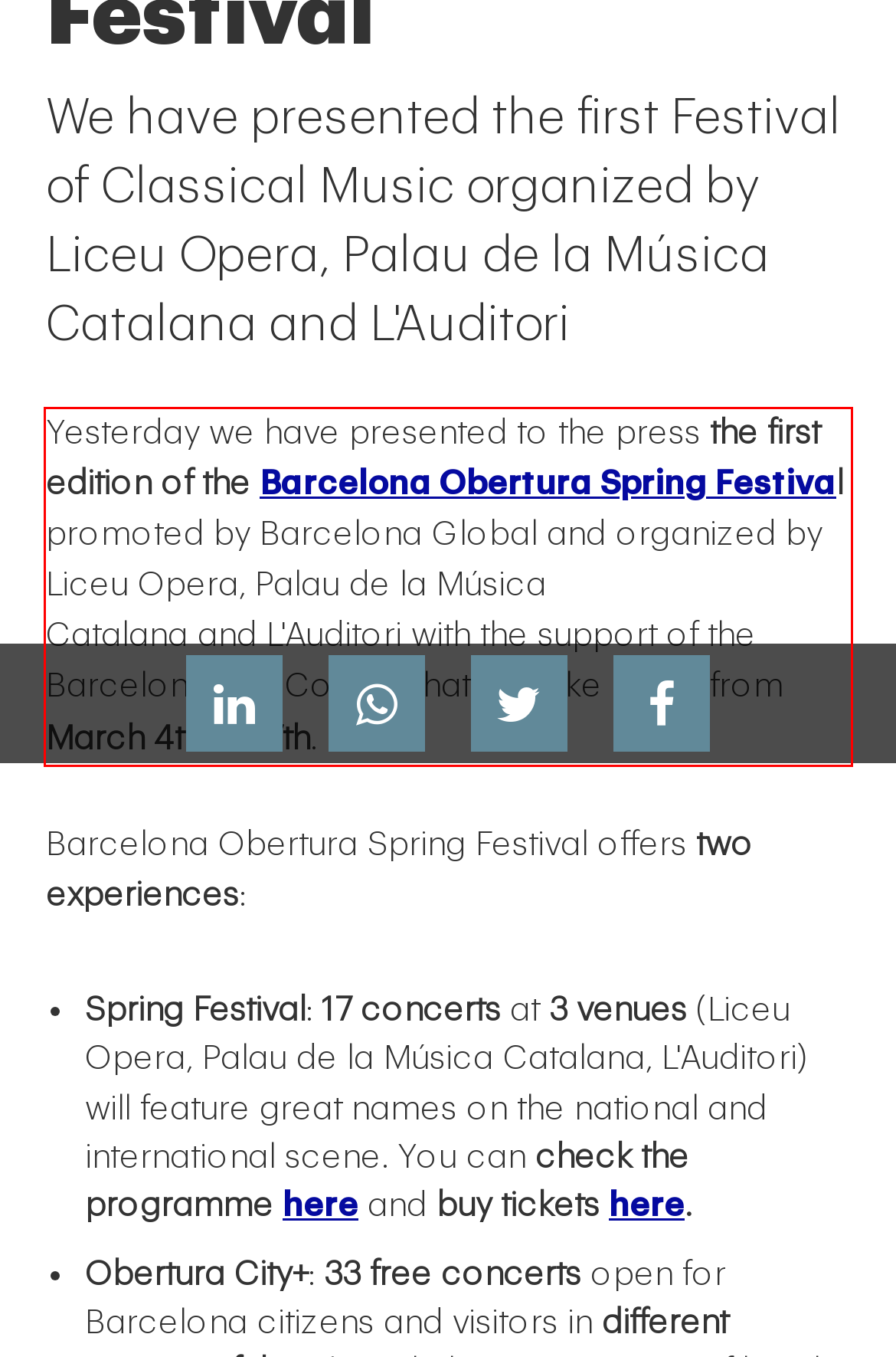Given a screenshot of a webpage, identify the red bounding box and perform OCR to recognize the text within that box.

Yesterday we have presented to the press the first edition of the Barcelona Obertura Spring Festival promoted by Barcelona Global and organized by Liceu Opera, Palau de la Música Catalana and L'Auditori with the support of the Barcelona City Council that will take place from March 4th to 17th.